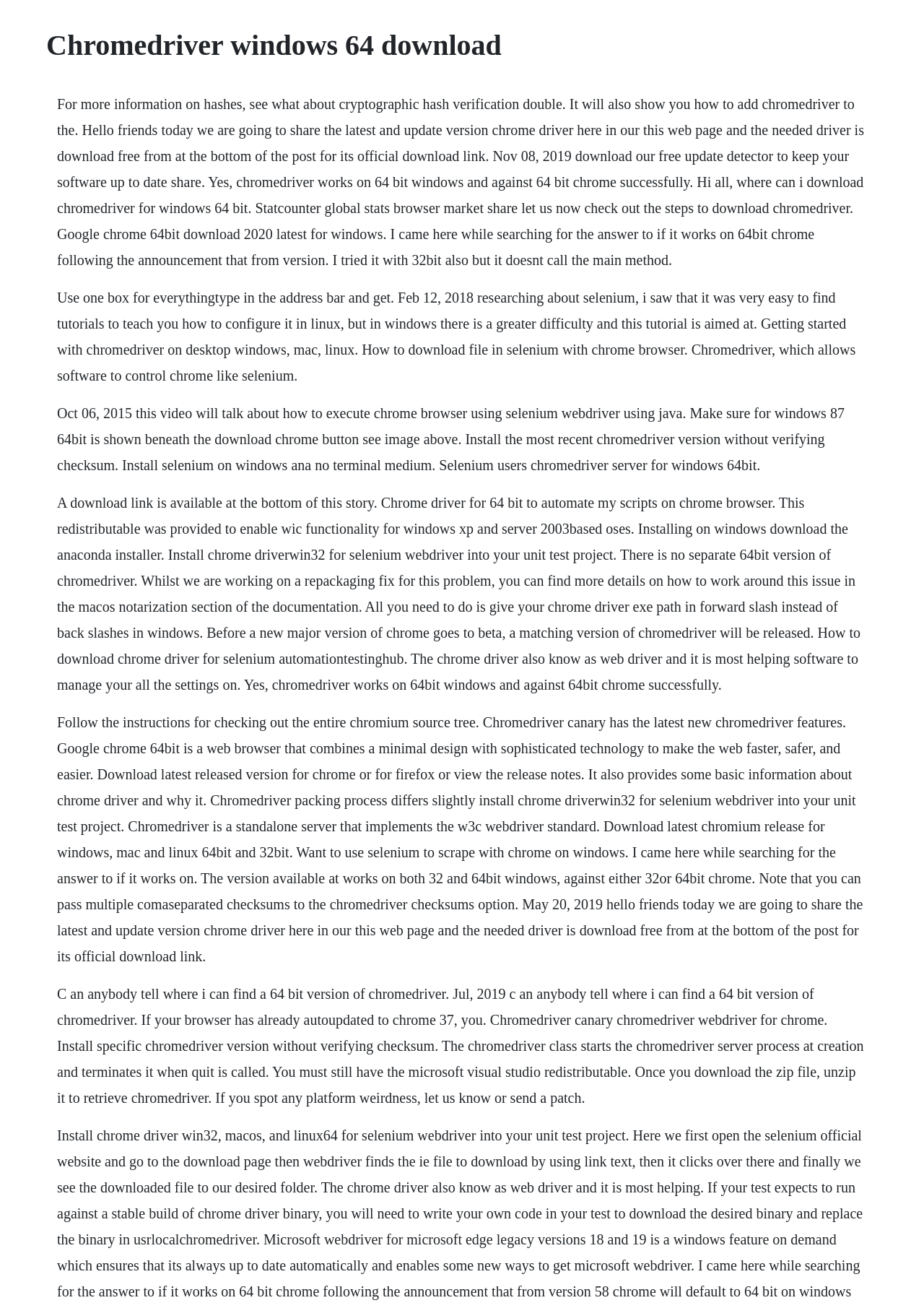Convey a detailed summary of the webpage, mentioning all key elements.

The webpage appears to be a resource page for Chromedriver, a tool used for automating Chrome browser interactions. At the top of the page, there is a heading that reads "Chromedriver windows 64 download". 

Below the heading, there are five blocks of text that provide information about Chromedriver, its features, and how to use it. The first block of text explains that Chromedriver works on 64-bit Windows and against 64-bit Chrome successfully. It also mentions that the latest and updated version of Chrome driver can be downloaded from the bottom of the post.

The second block of text discusses getting started with Chromedriver on desktop Windows, Mac, and Linux, and how to download files in Selenium with Chrome browser. The third block of text provides a tutorial on how to execute Chrome browser using Selenium WebDriver using Java.

The fourth block of text explains how to install Chromedriver, including installing the most recent version without verifying checksum, and how to automate scripts on Chrome browser. It also mentions that there is no separate 64-bit version of Chromedriver.

The fifth and final block of text provides additional information about Chromedriver, including how to download the latest released version, how to use it for Selenium automation, and how to install specific Chromedriver versions without verifying checksum.

At the bottom of the page, there is a download link for Chromedriver. Overall, the webpage appears to be a resource page for users who want to learn more about Chromedriver and how to use it for automating Chrome browser interactions.